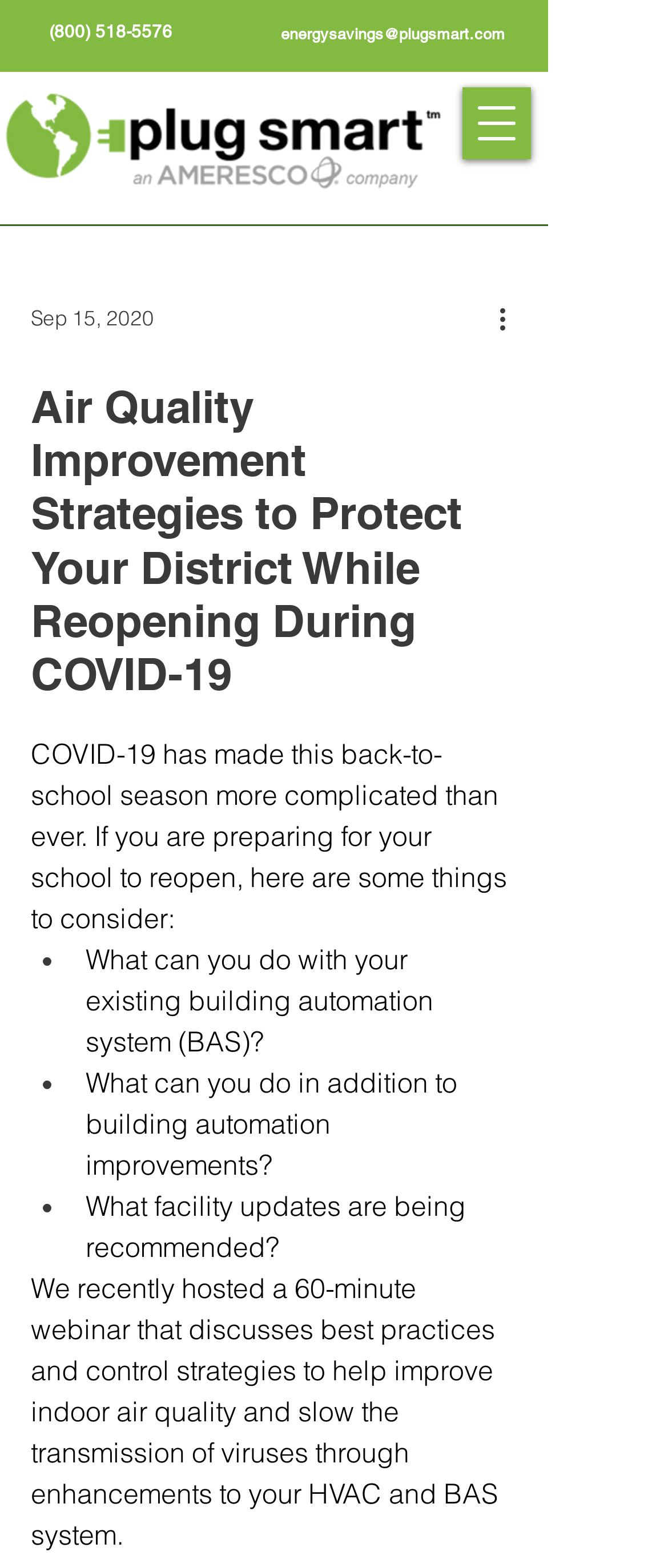What is the headline of the webpage?

Air Quality Improvement Strategies to Protect Your District While Reopening During COVID-19